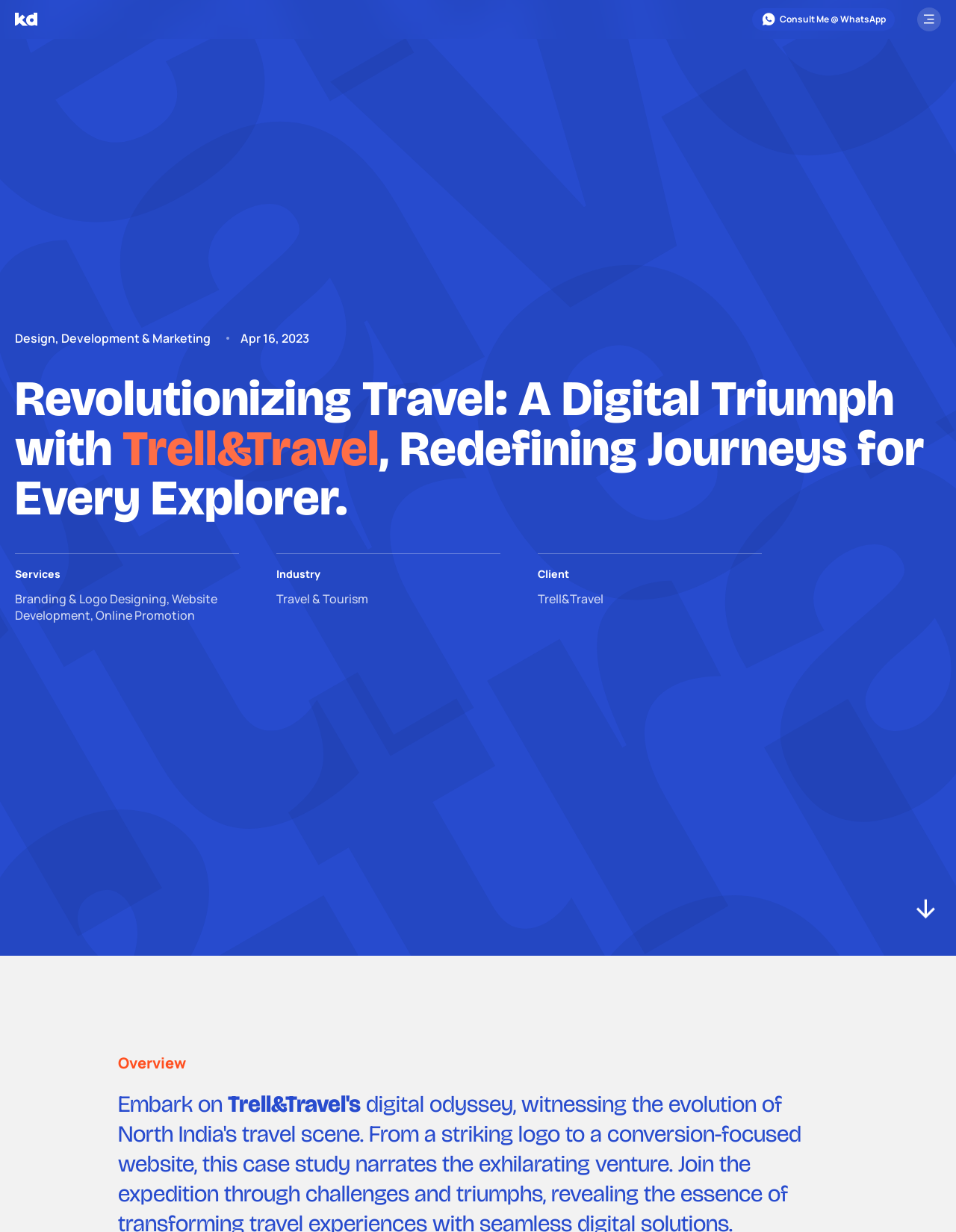What is the name of the client?
Give a single word or phrase as your answer by examining the image.

Trell&Travel